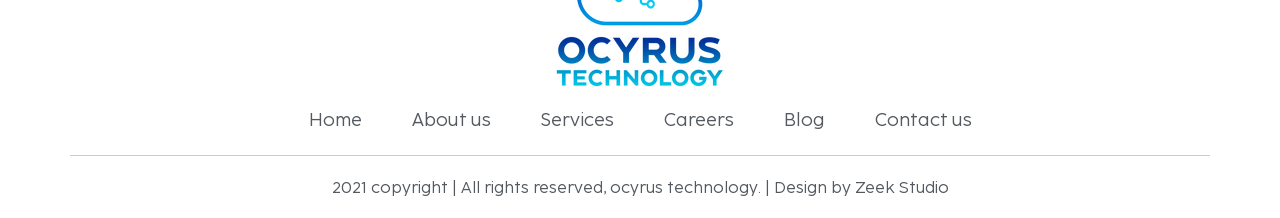Based on the provided description, "Careers", find the bounding box of the corresponding UI element in the screenshot.

[0.518, 0.495, 0.573, 0.608]